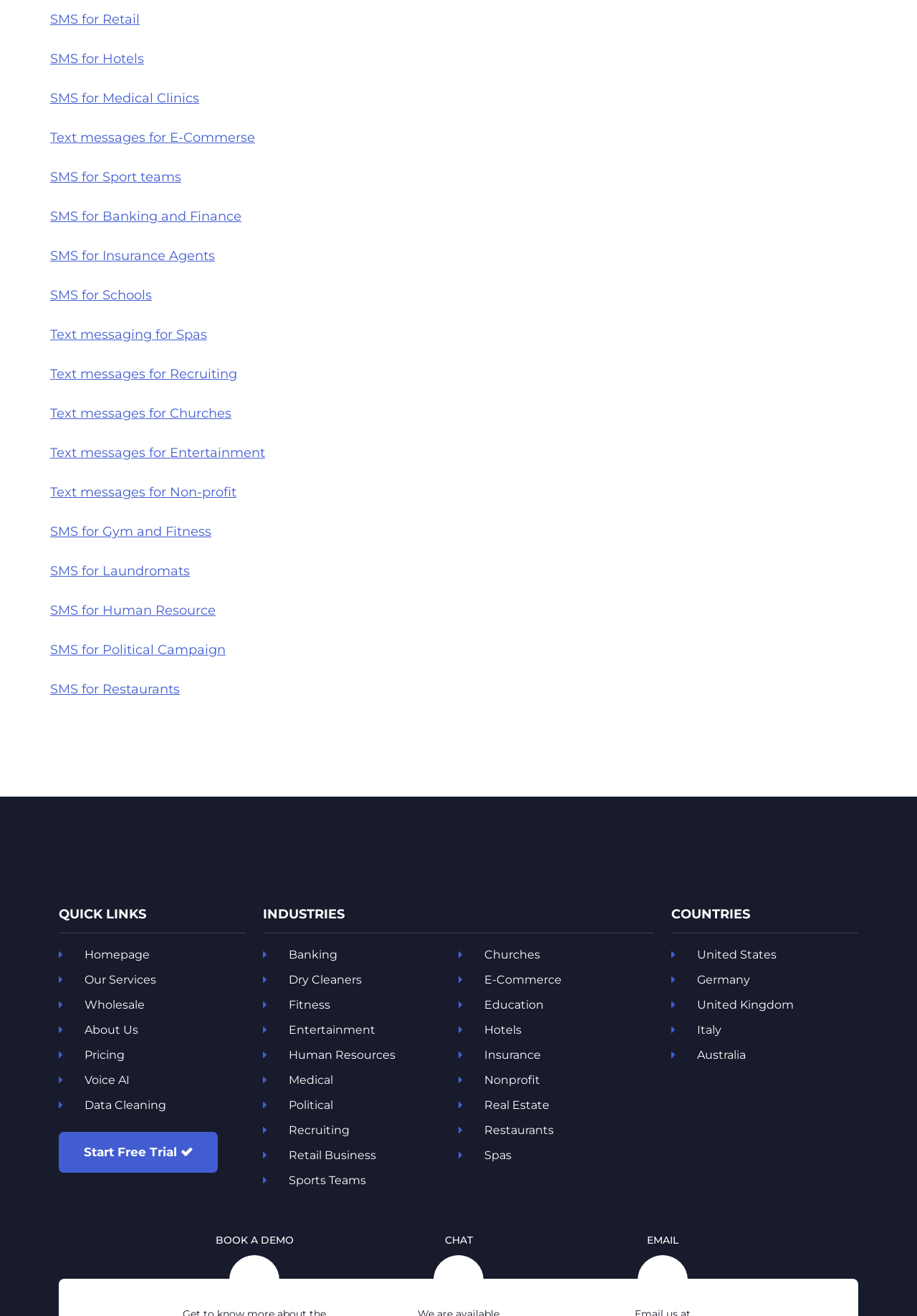Please find the bounding box coordinates of the element's region to be clicked to carry out this instruction: "Chat with us".

[0.398, 0.938, 0.602, 0.947]